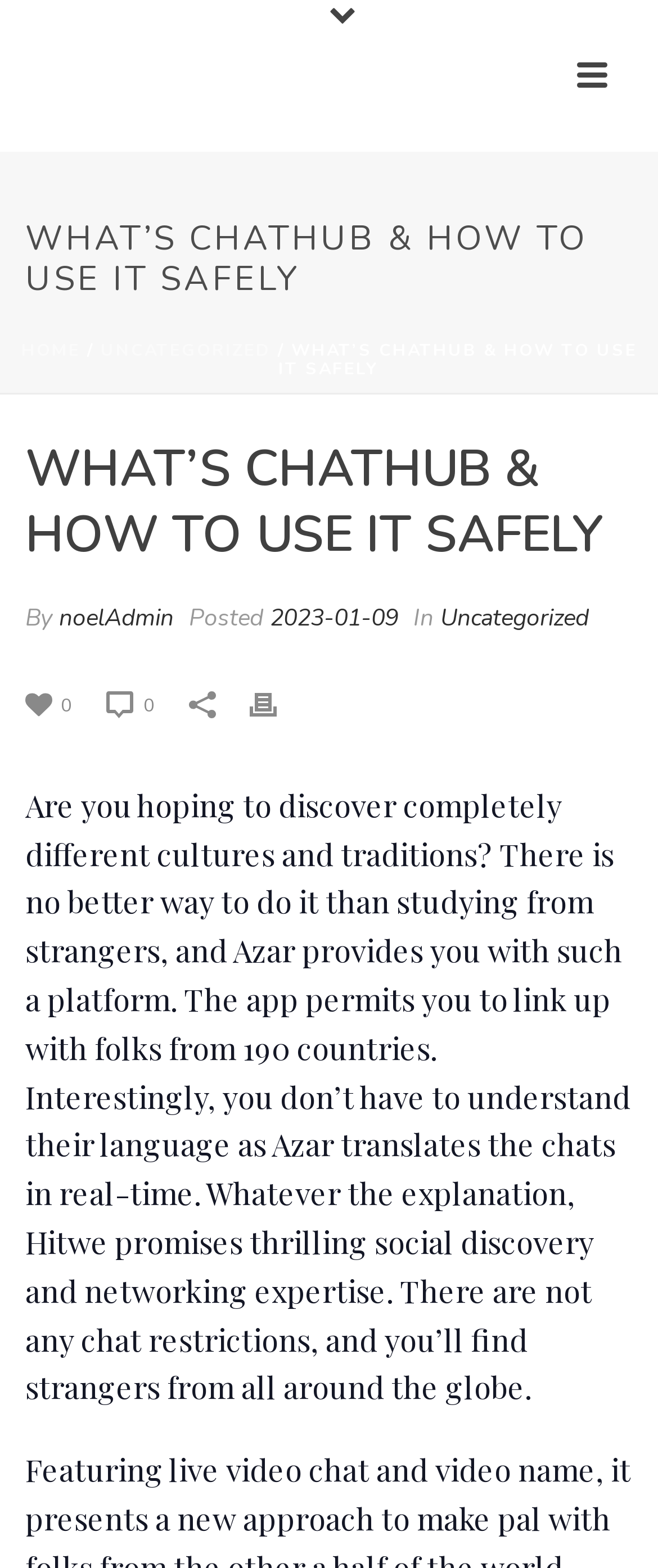Can you specify the bounding box coordinates for the region that should be clicked to fulfill this instruction: "Print the page".

[0.379, 0.432, 0.472, 0.464]